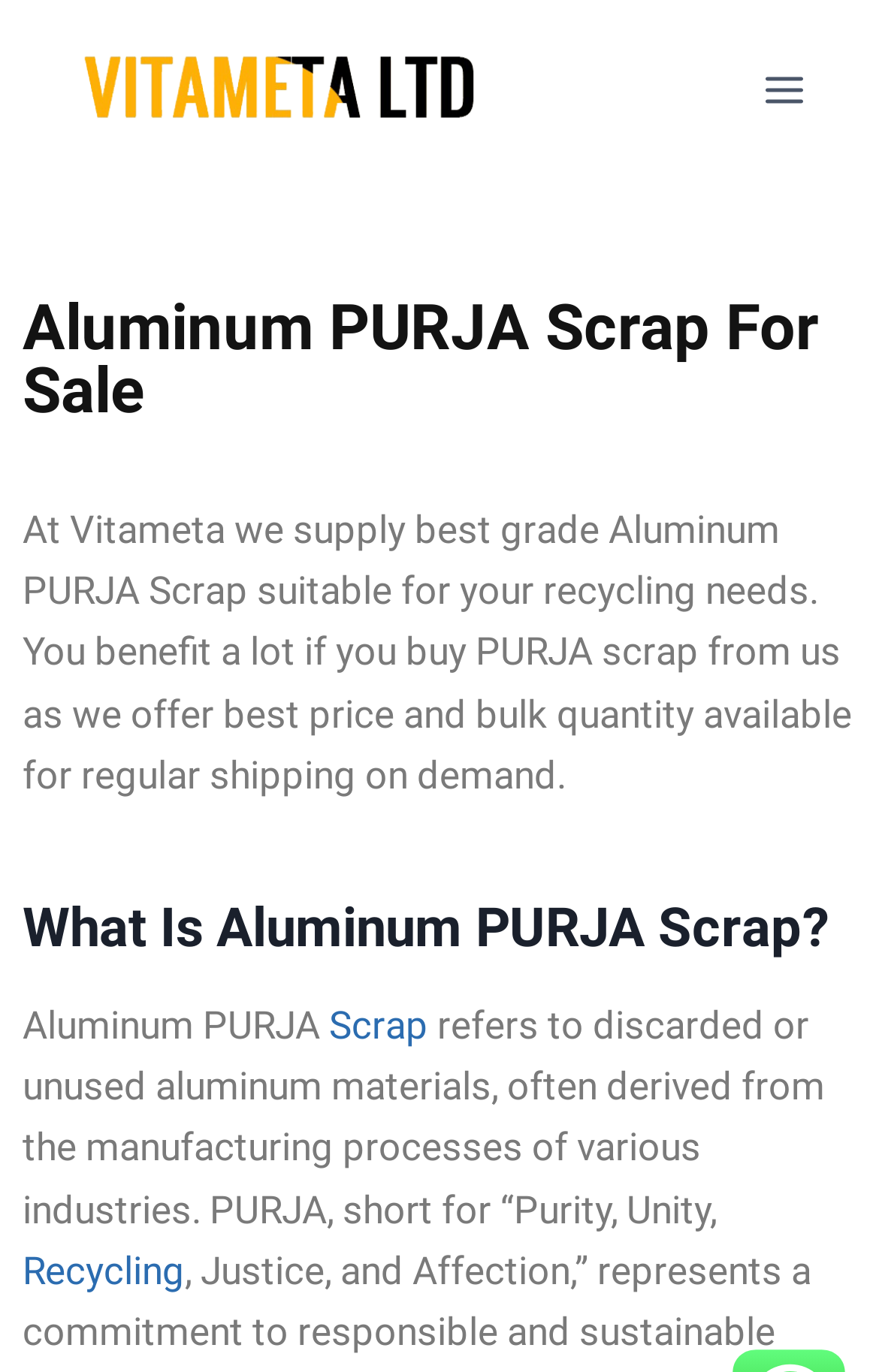Is there a menu on the webpage?
Answer the question with just one word or phrase using the image.

Yes